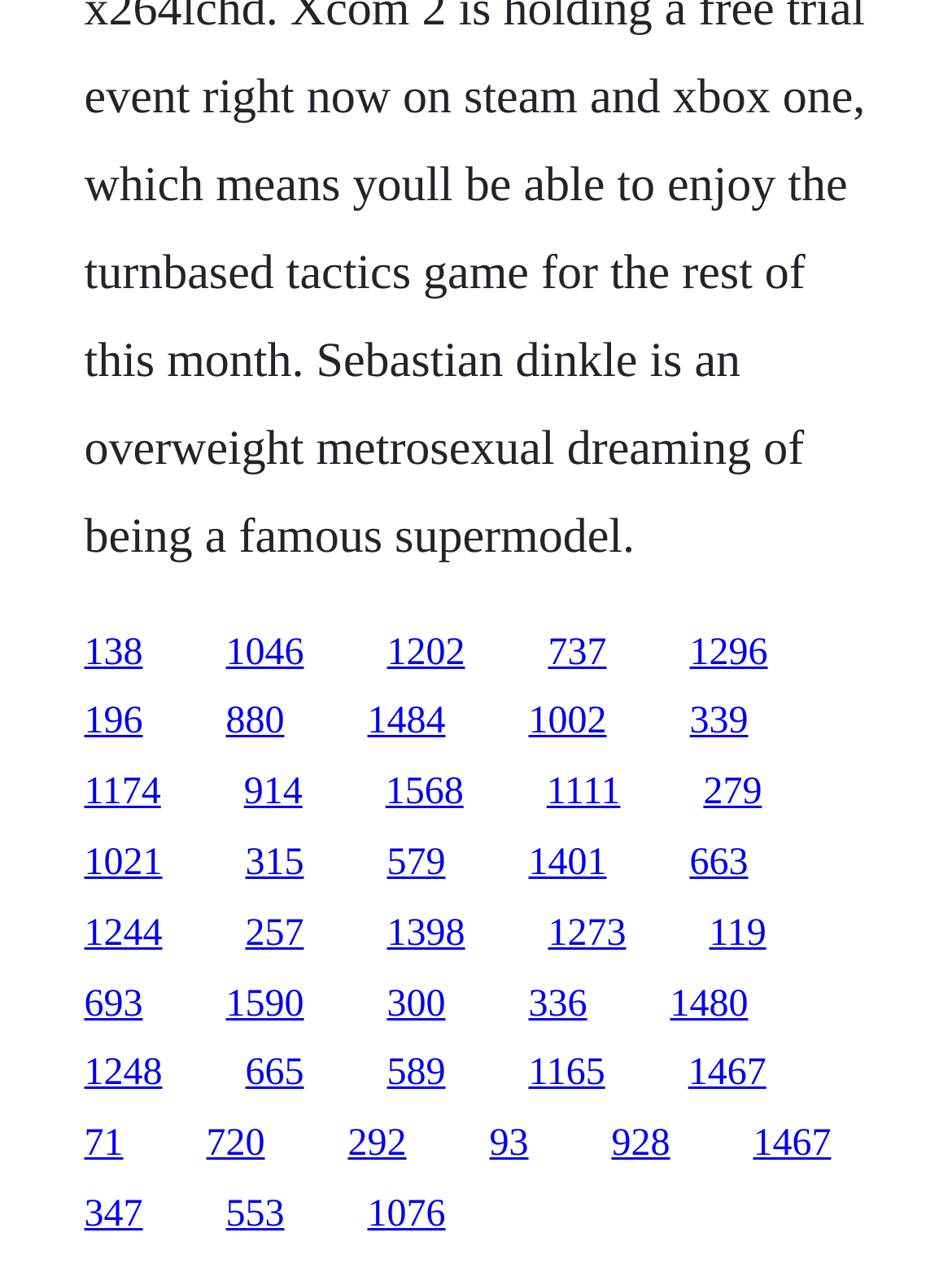What is the horizontal position of the link '1296' relative to the link '737'?
Look at the image and answer the question with a single word or phrase.

Right